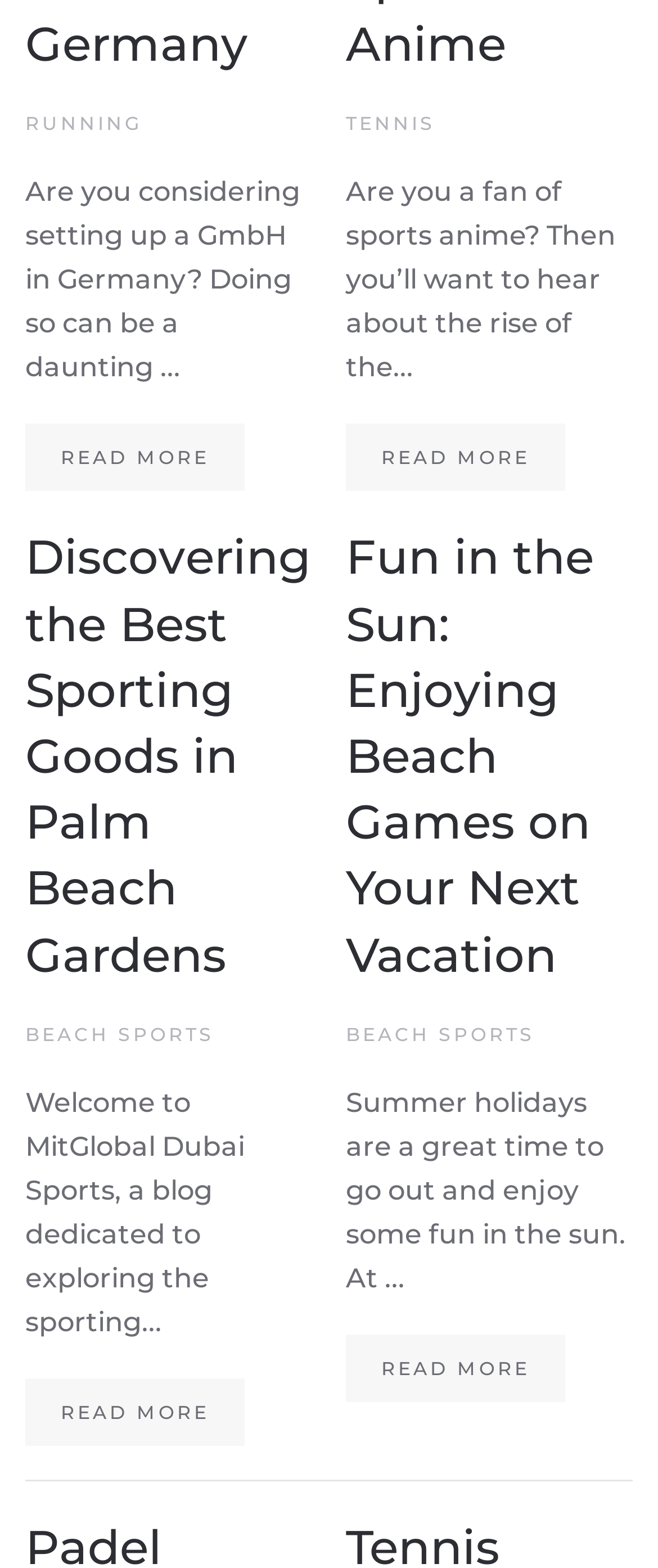How many 'READ MORE' links are on the page?
From the image, provide a succinct answer in one word or a short phrase.

3